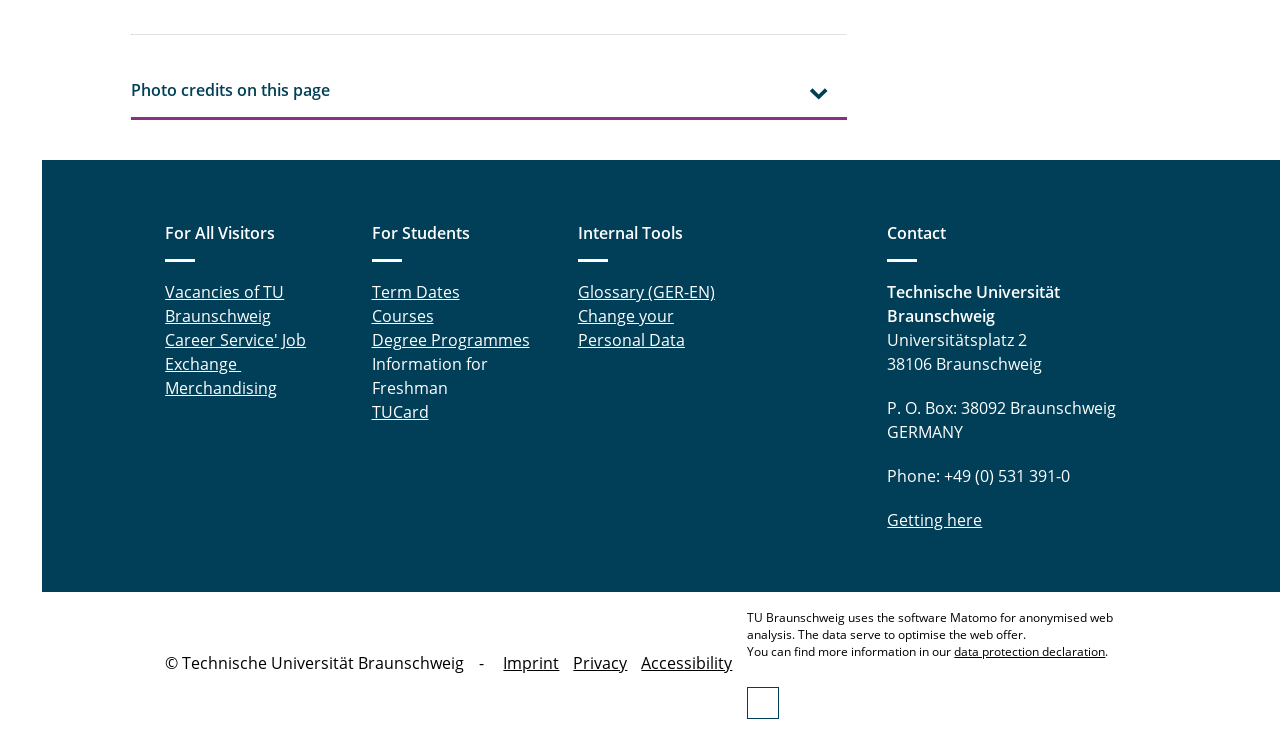Please locate the bounding box coordinates of the element that needs to be clicked to achieve the following instruction: "Click on 'Vacancies of TU Braunschweig'". The coordinates should be four float numbers between 0 and 1, i.e., [left, top, right, bottom].

[0.129, 0.383, 0.222, 0.446]